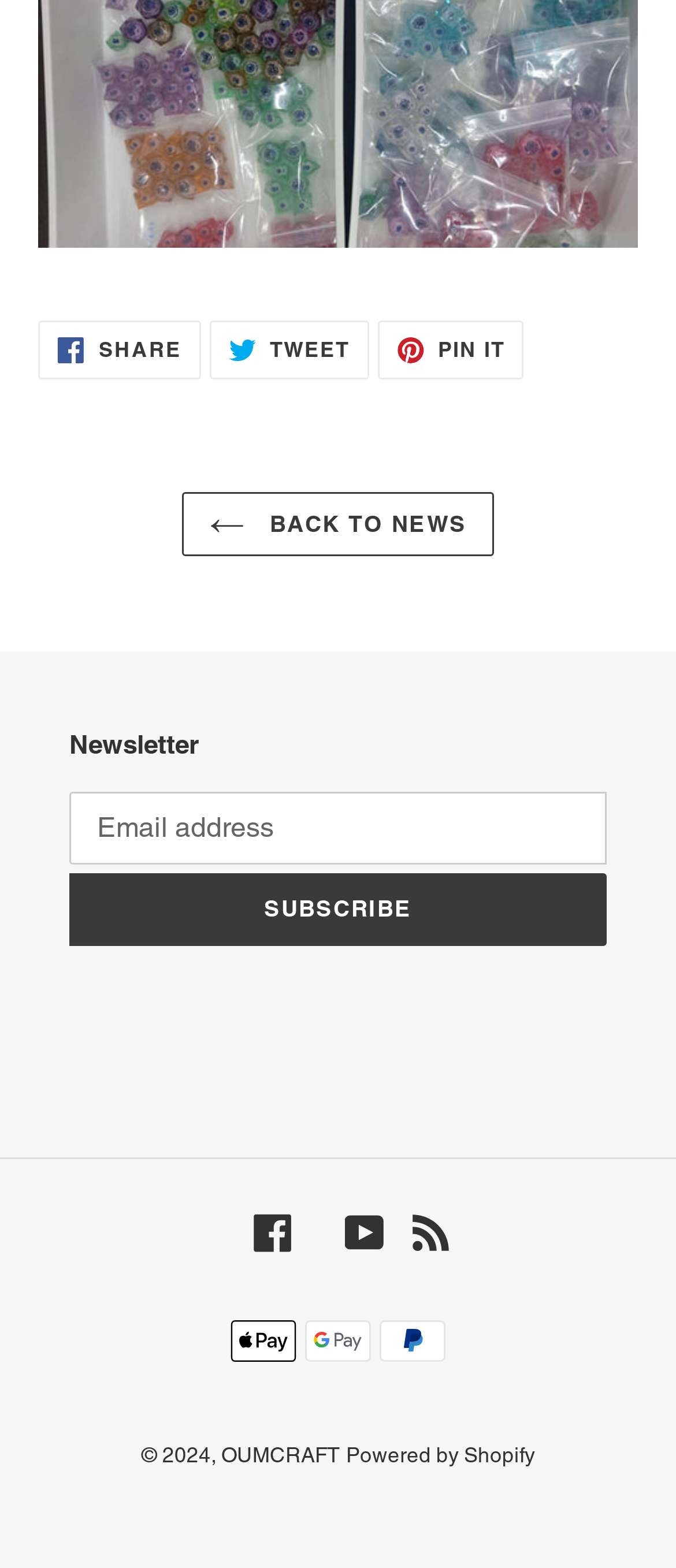Identify the bounding box coordinates of the element to click to follow this instruction: 'Back to news'. Ensure the coordinates are four float values between 0 and 1, provided as [left, top, right, bottom].

[0.269, 0.313, 0.731, 0.355]